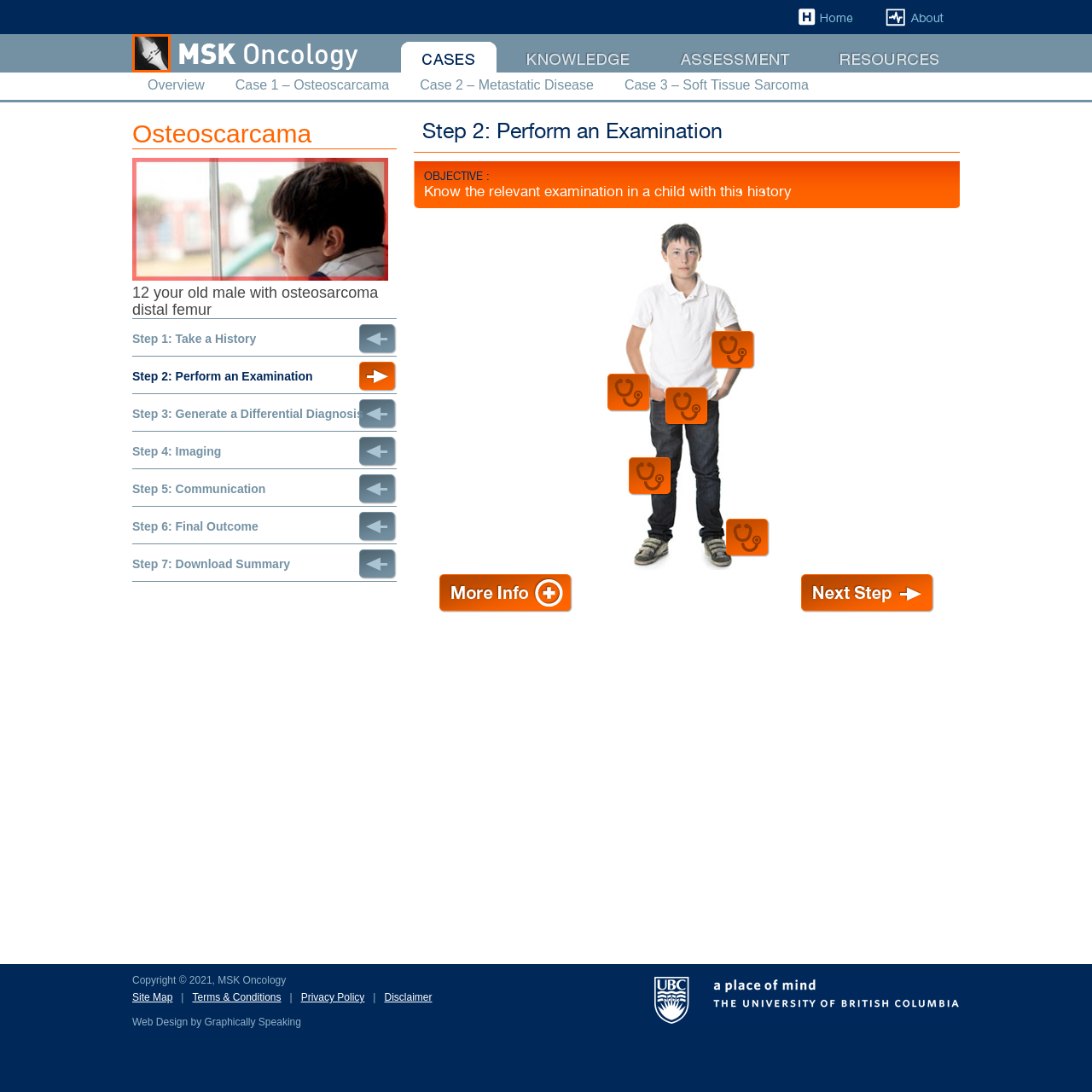Identify the bounding box coordinates for the UI element that matches this description: "Step 6: Final Outcome".

[0.121, 0.469, 0.363, 0.496]